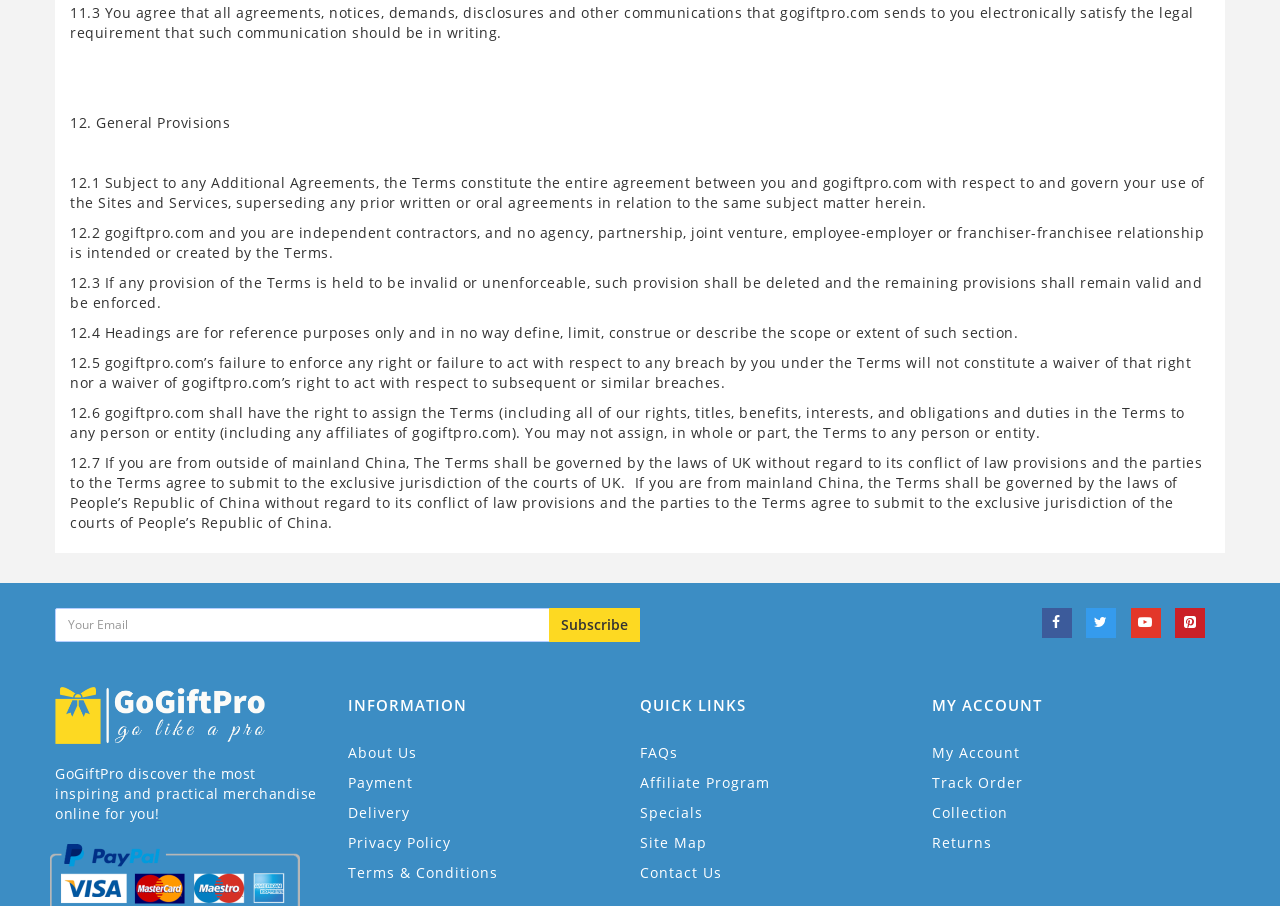Pinpoint the bounding box coordinates for the area that should be clicked to perform the following instruction: "Subscribe to the newsletter".

[0.043, 0.671, 0.5, 0.708]